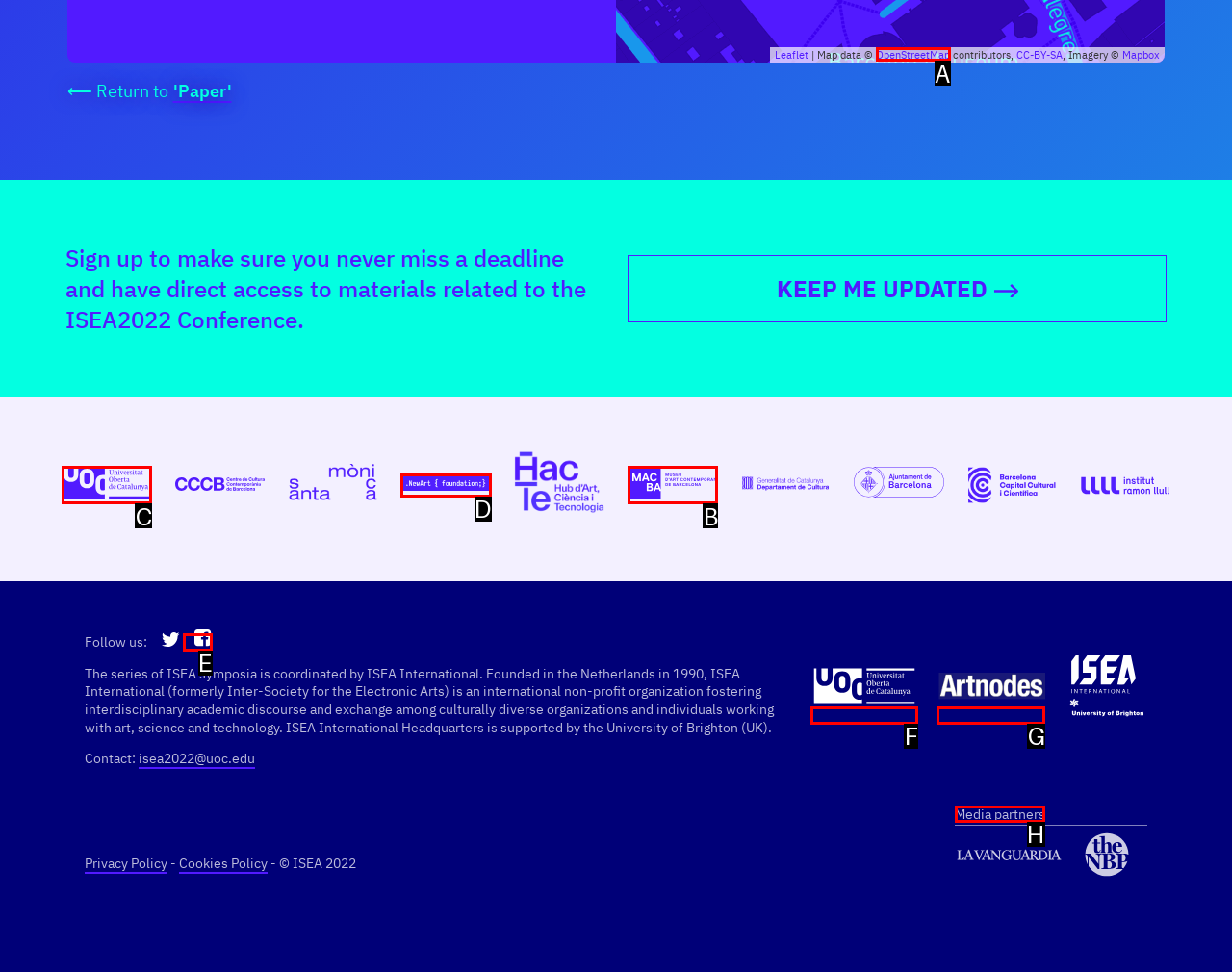Based on the choices marked in the screenshot, which letter represents the correct UI element to perform the task: View the Media partners?

H